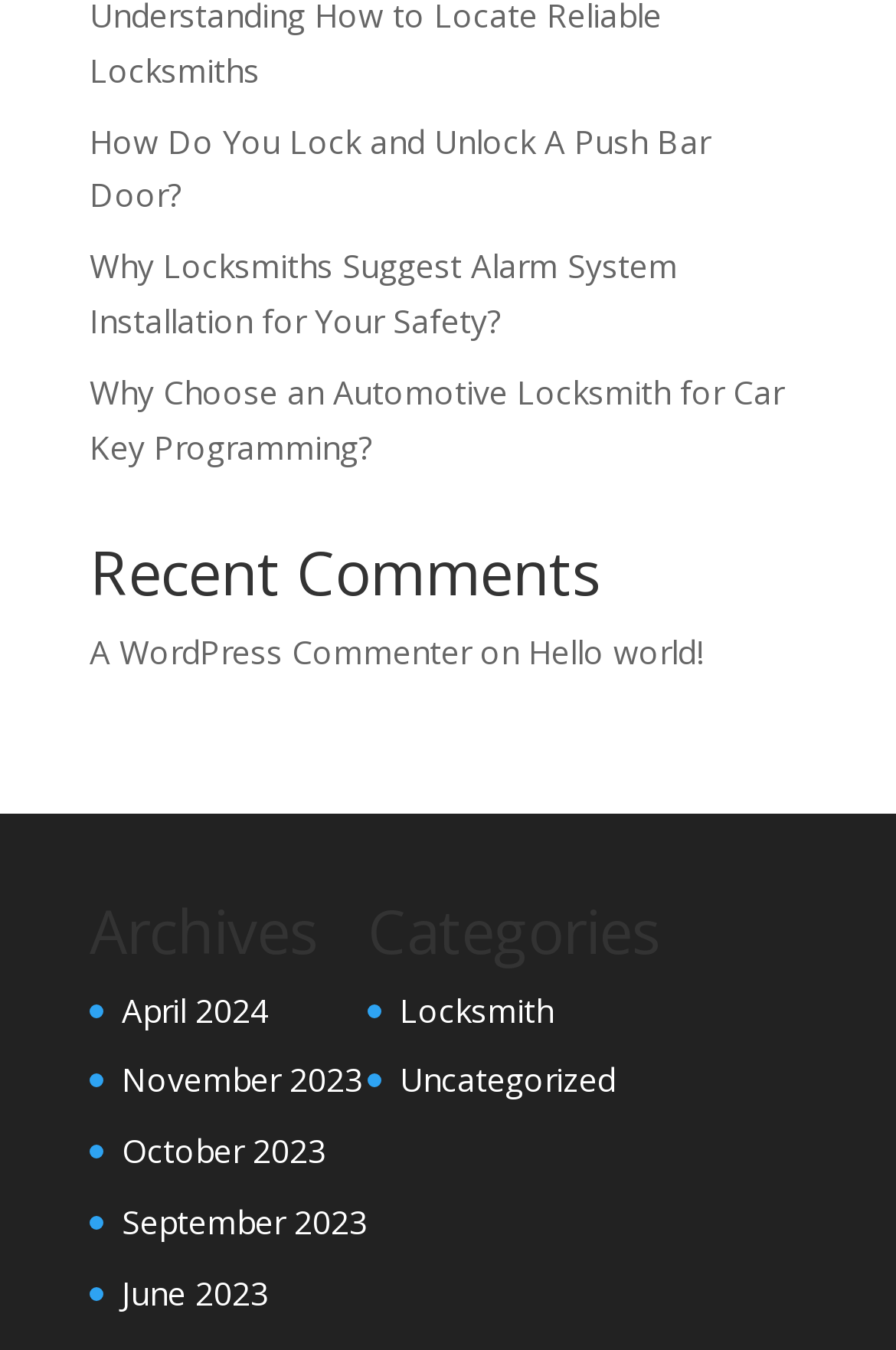How many archive links are available?
Based on the screenshot, give a detailed explanation to answer the question.

The webpage has a section titled 'Archives' which contains links to different months. There are 5 links available, namely 'April 2024', 'November 2023', 'October 2023', 'September 2023', and 'June 2023'.